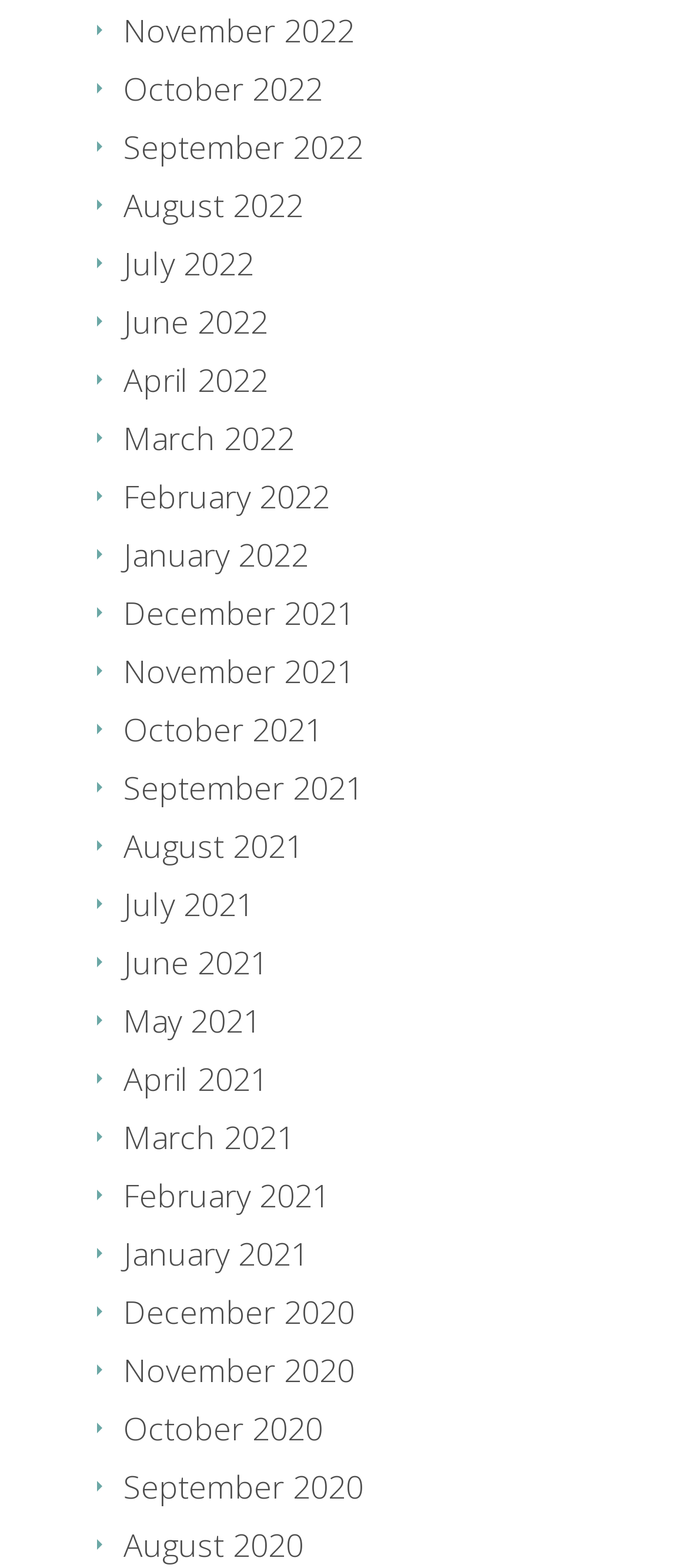Give a one-word or short phrase answer to the question: 
What is the earliest month listed?

December 2020